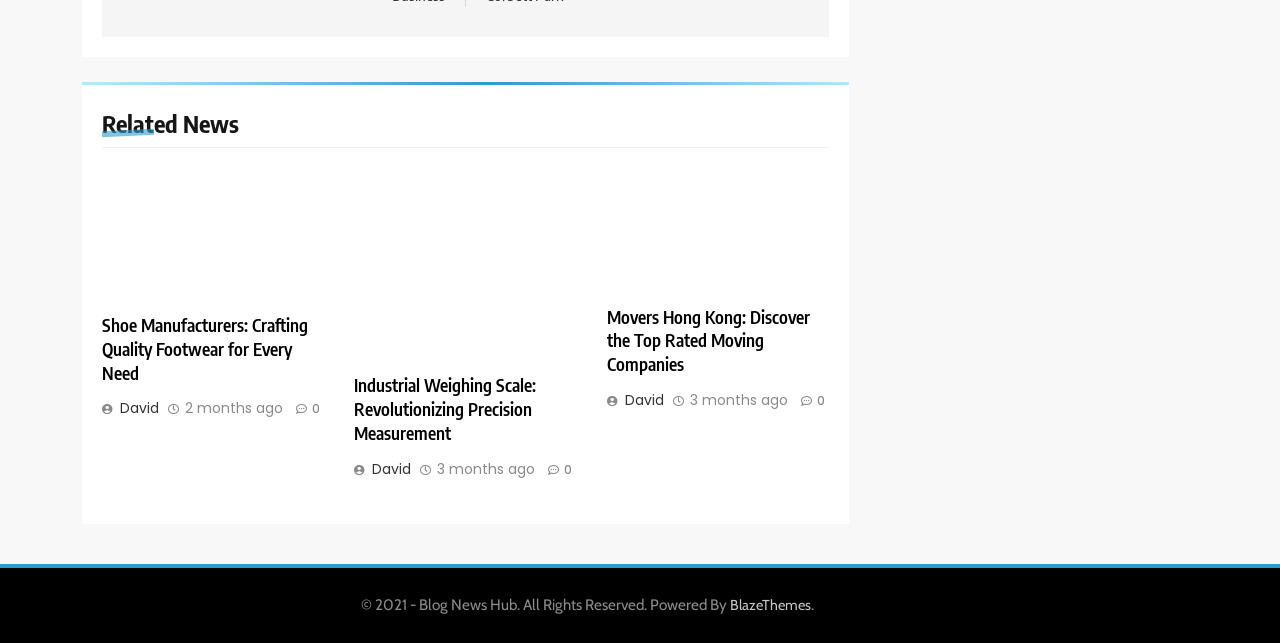Identify the bounding box coordinates of the clickable section necessary to follow the following instruction: "Check the copyright information". The coordinates should be presented as four float numbers from 0 to 1, i.e., [left, top, right, bottom].

[0.282, 0.925, 0.57, 0.954]